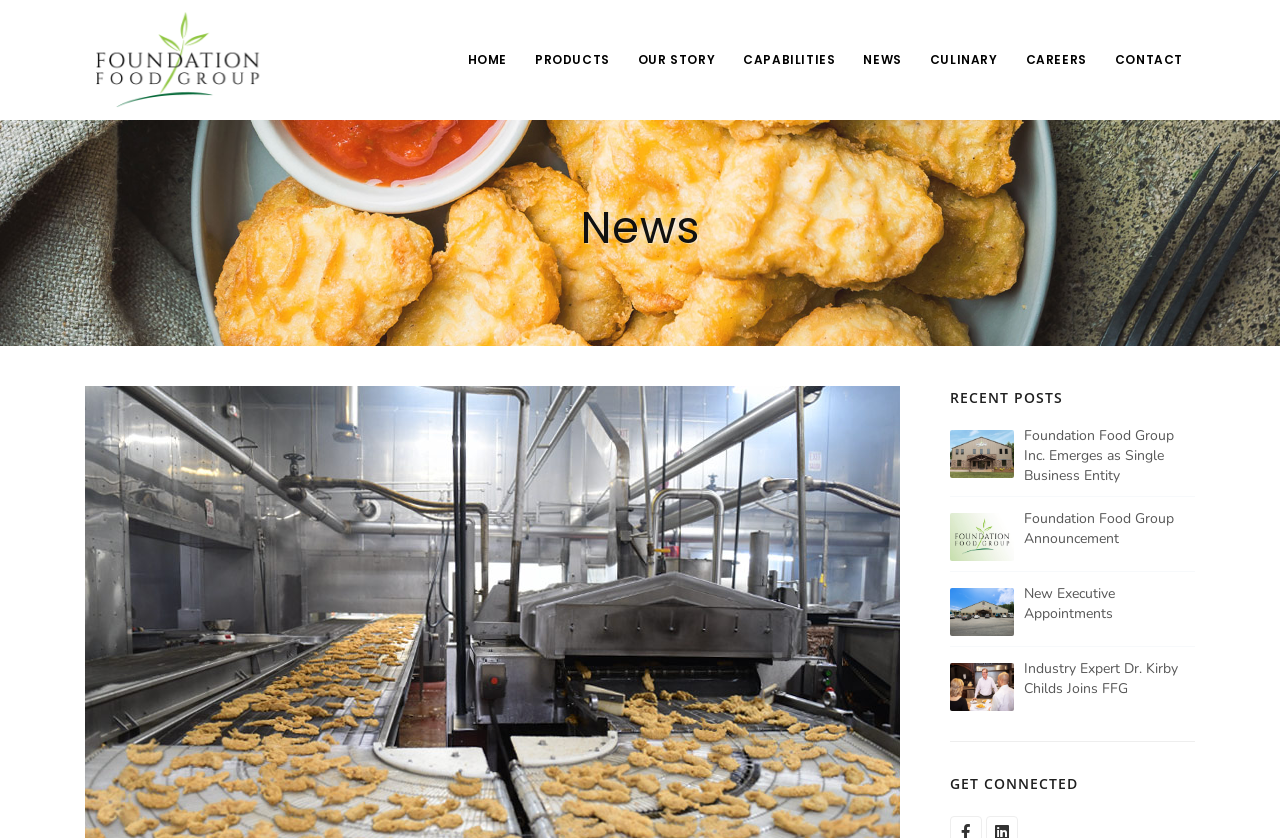Bounding box coordinates are to be given in the format (top-left x, top-left y, bottom-right x, bottom-right y). All values must be floating point numbers between 0 and 1. Provide the bounding box coordinate for the UI element described as: Foundation Food Group Announcement

[0.798, 0.607, 0.934, 0.655]